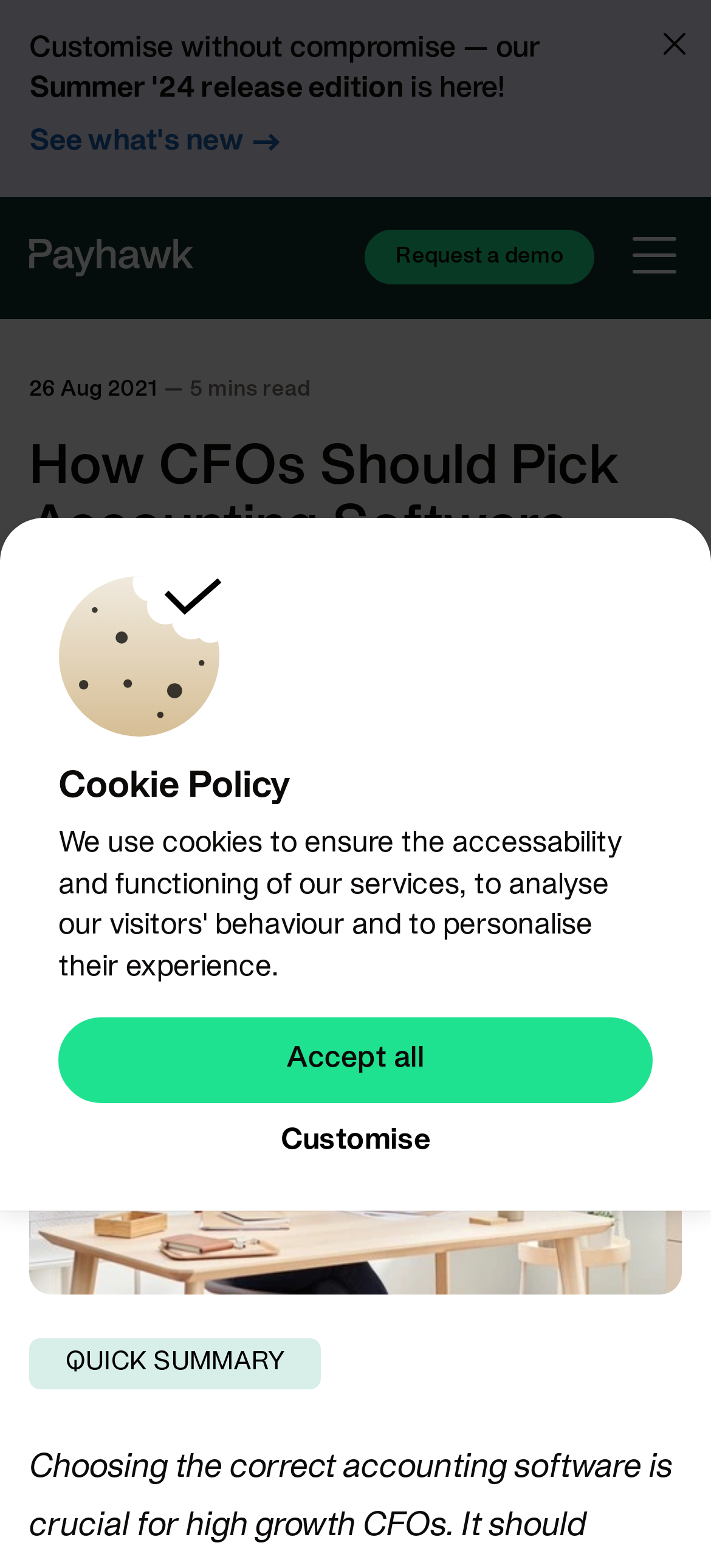What is the topic of the article?
Kindly offer a comprehensive and detailed response to the question.

The topic of the article is about accounting software as it is mentioned in the heading 'How CFOs Should Pick Accounting Software' and also in the text 'Five Key Areas For CFOs When Picking Accounting Software'.